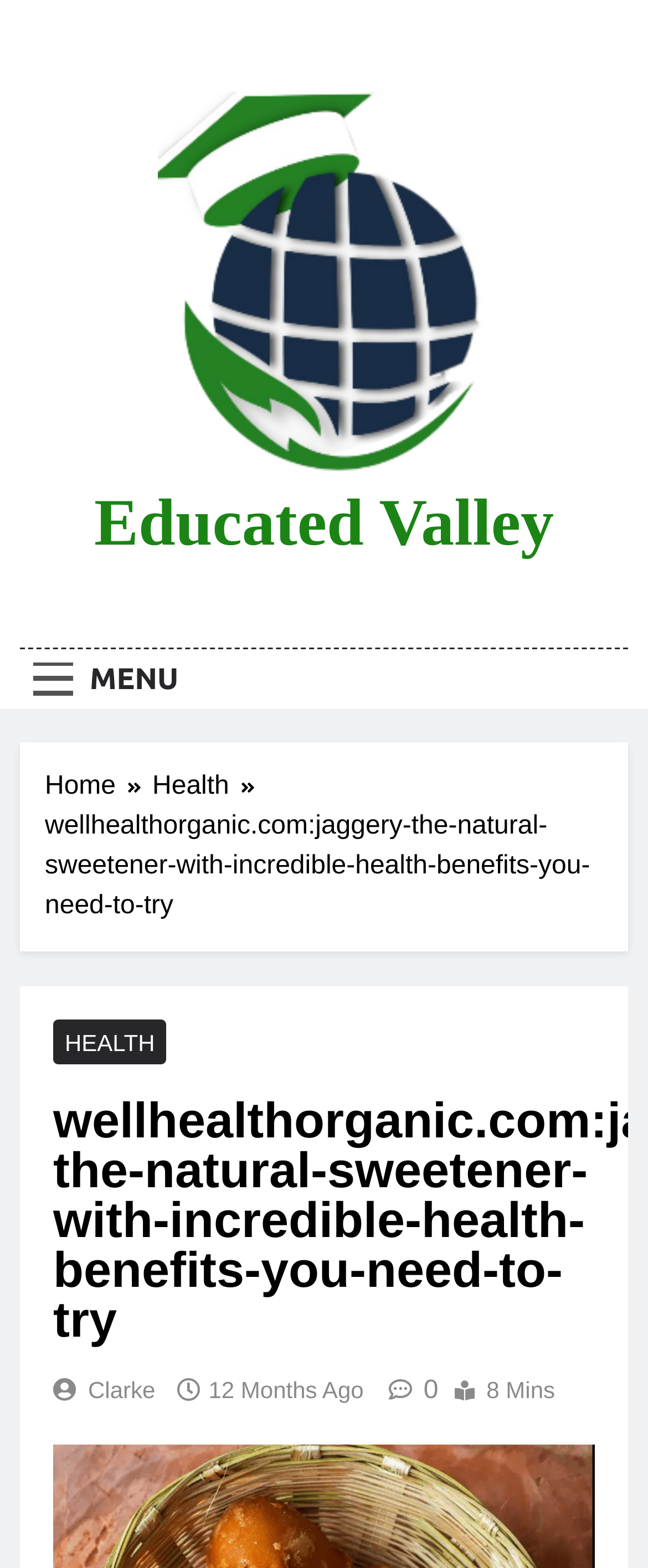Please specify the bounding box coordinates of the clickable region necessary for completing the following instruction: "go to the Home page". The coordinates must consist of four float numbers between 0 and 1, i.e., [left, top, right, bottom].

[0.069, 0.489, 0.235, 0.514]